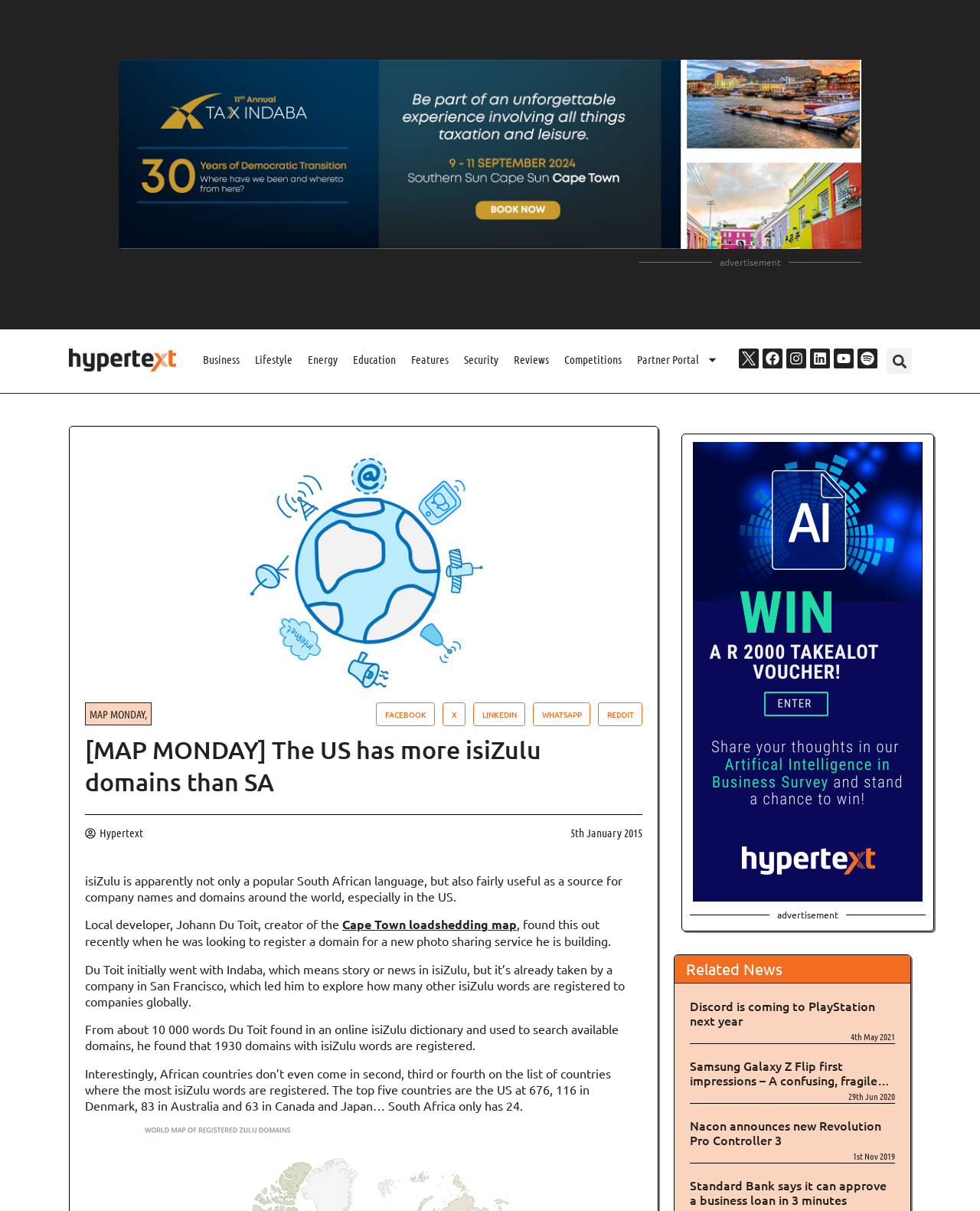Respond to the following question with a brief word or phrase:
What is the language mentioned in the article?

isiZulu